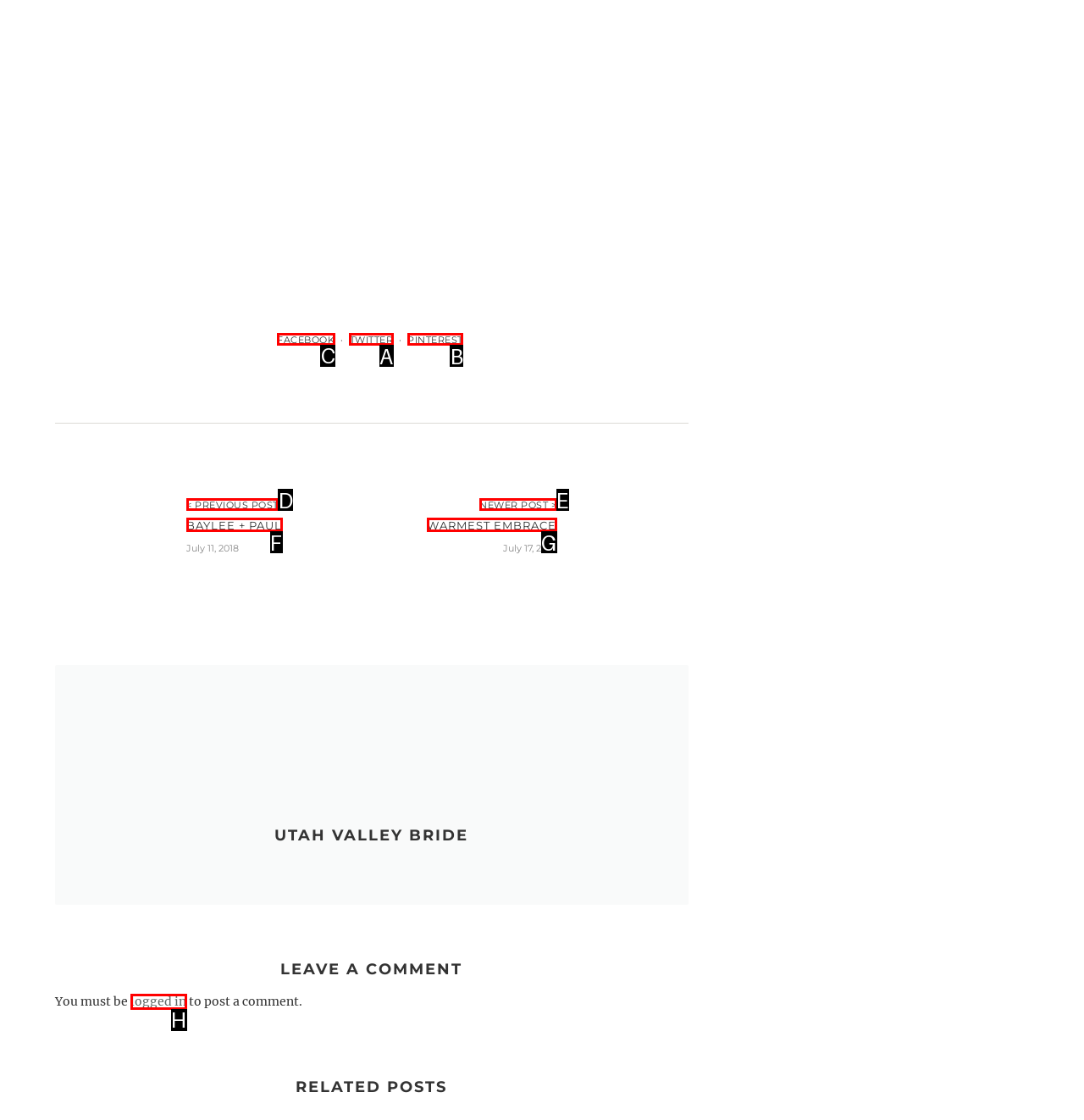Tell me which one HTML element I should click to complete the following task: visit facebook page Answer with the option's letter from the given choices directly.

C